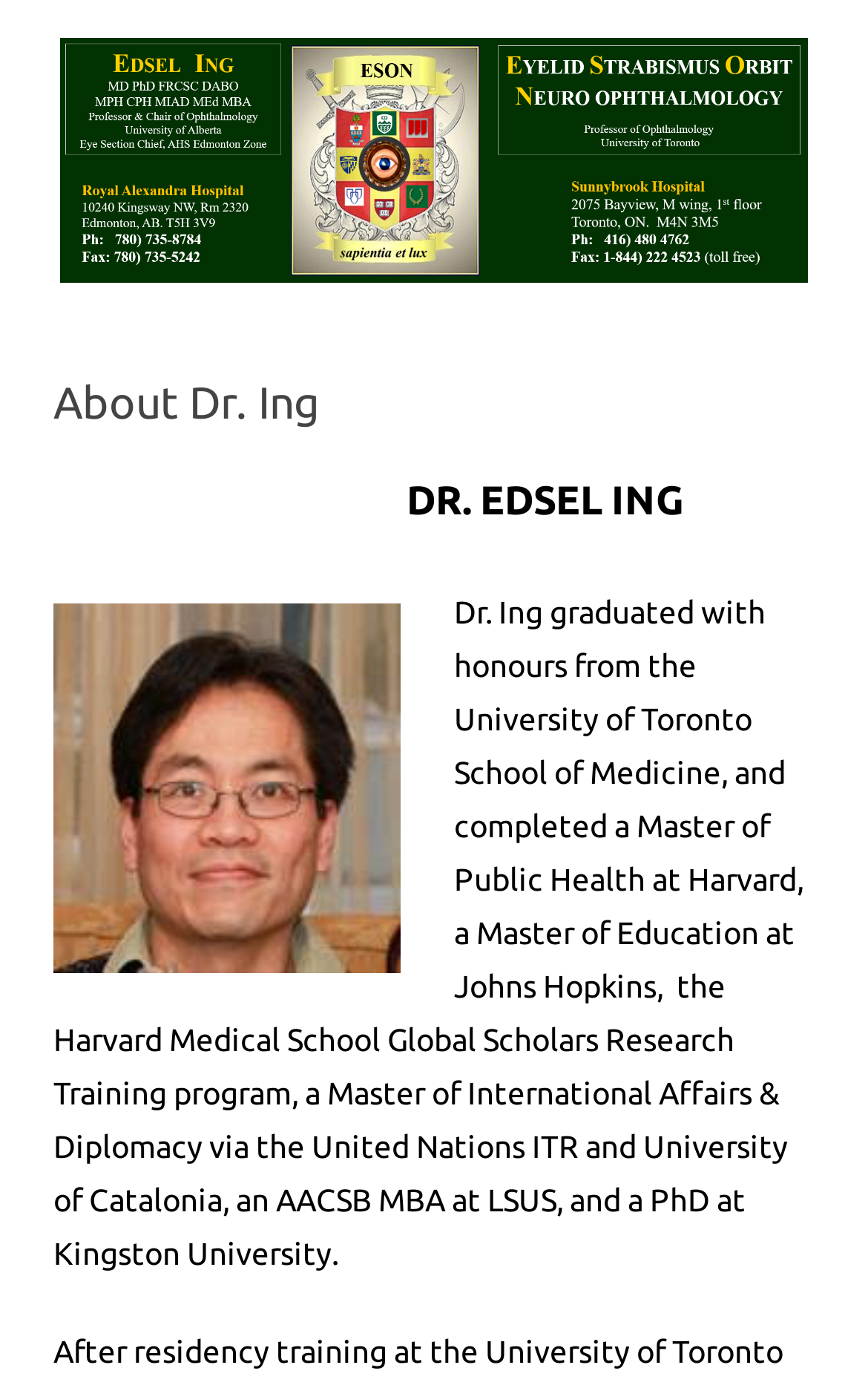What is the name of the university where Dr. Edsel Ing earned his PhD?
Please craft a detailed and exhaustive response to the question.

According to the webpage, Dr. Edsel Ing earned his PhD from Kingston University, as mentioned in the text describing his educational background.